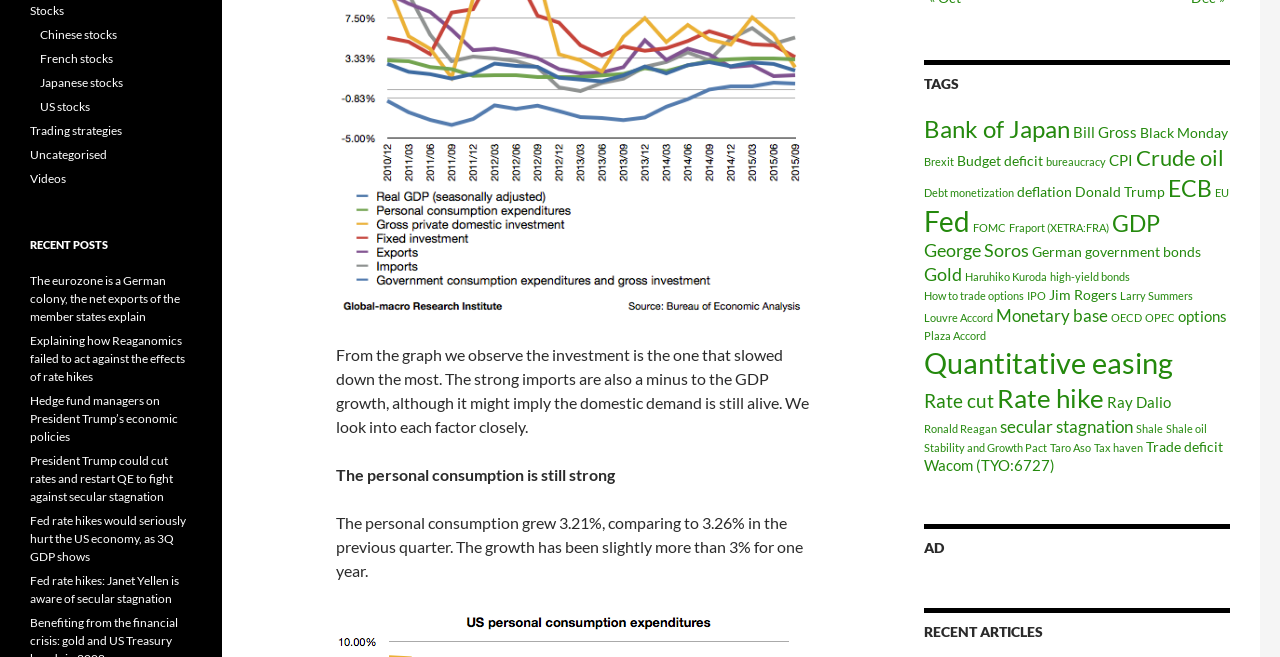Given the description of the UI element: "Gold", predict the bounding box coordinates in the form of [left, top, right, bottom], with each value being a float between 0 and 1.

[0.722, 0.4, 0.752, 0.433]